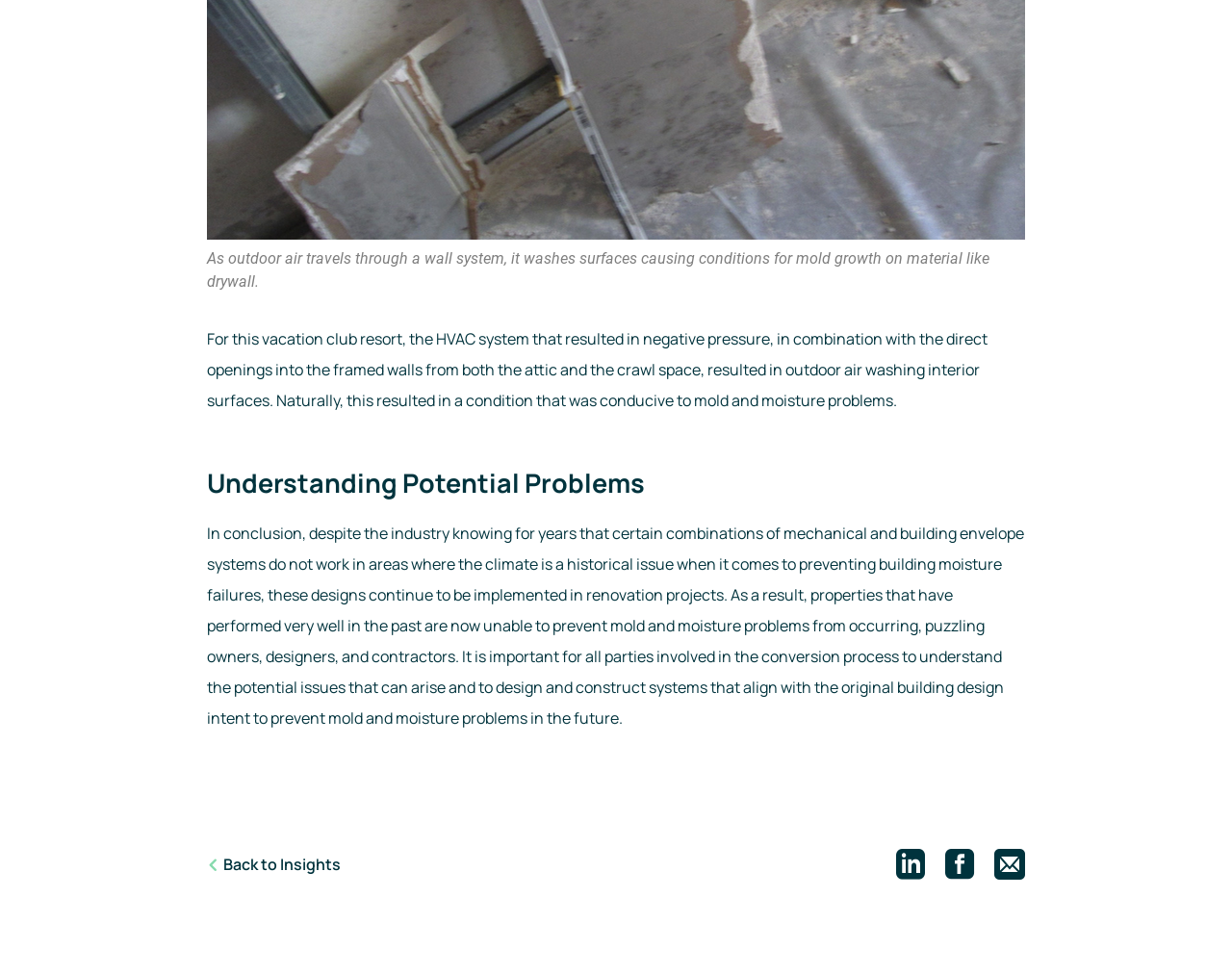What is the relationship between the HVAC system and the building envelope?
Using the picture, provide a one-word or short phrase answer.

They can cause mold and moisture problems